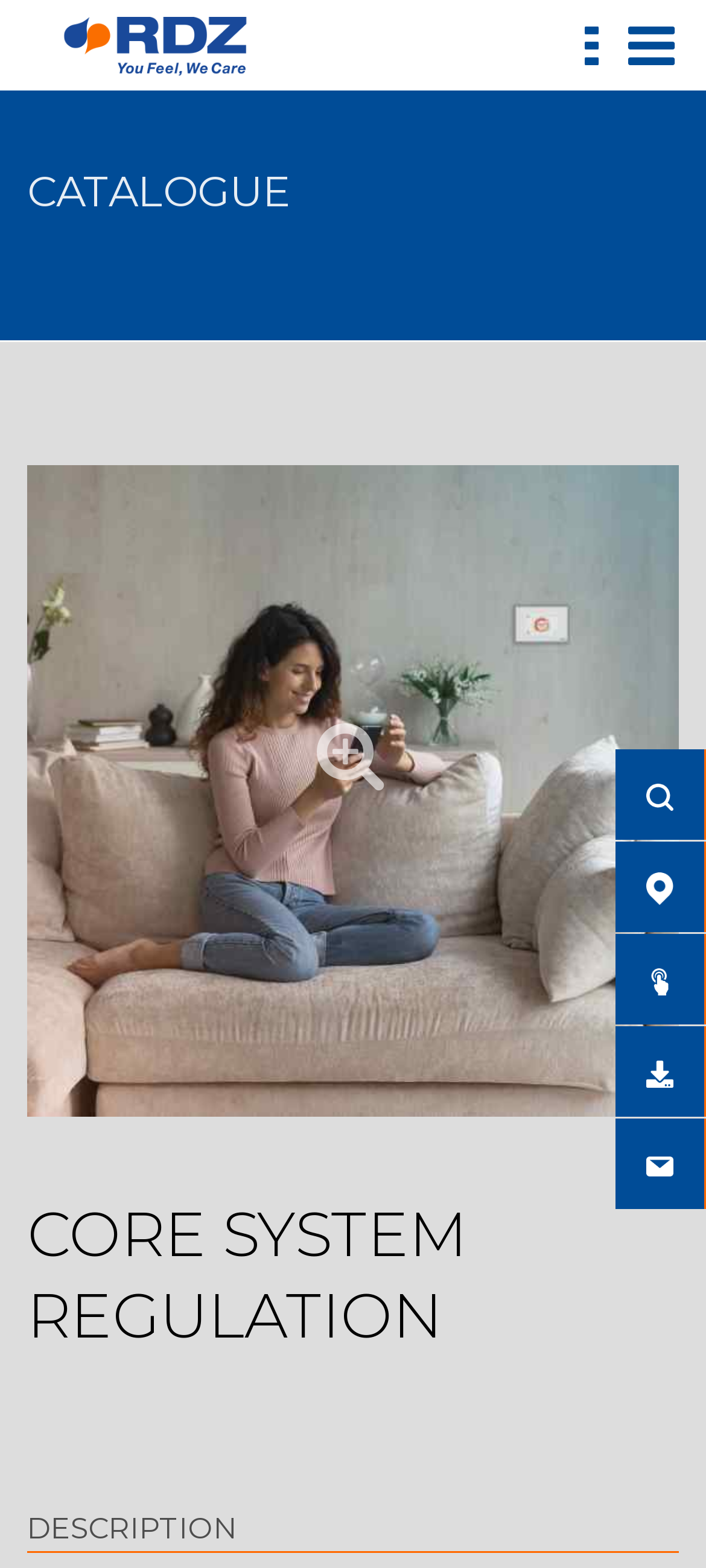Please identify the bounding box coordinates of the clickable region that I should interact with to perform the following instruction: "click on CATALOGUE heading". The coordinates should be expressed as four float numbers between 0 and 1, i.e., [left, top, right, bottom].

[0.038, 0.099, 0.962, 0.145]